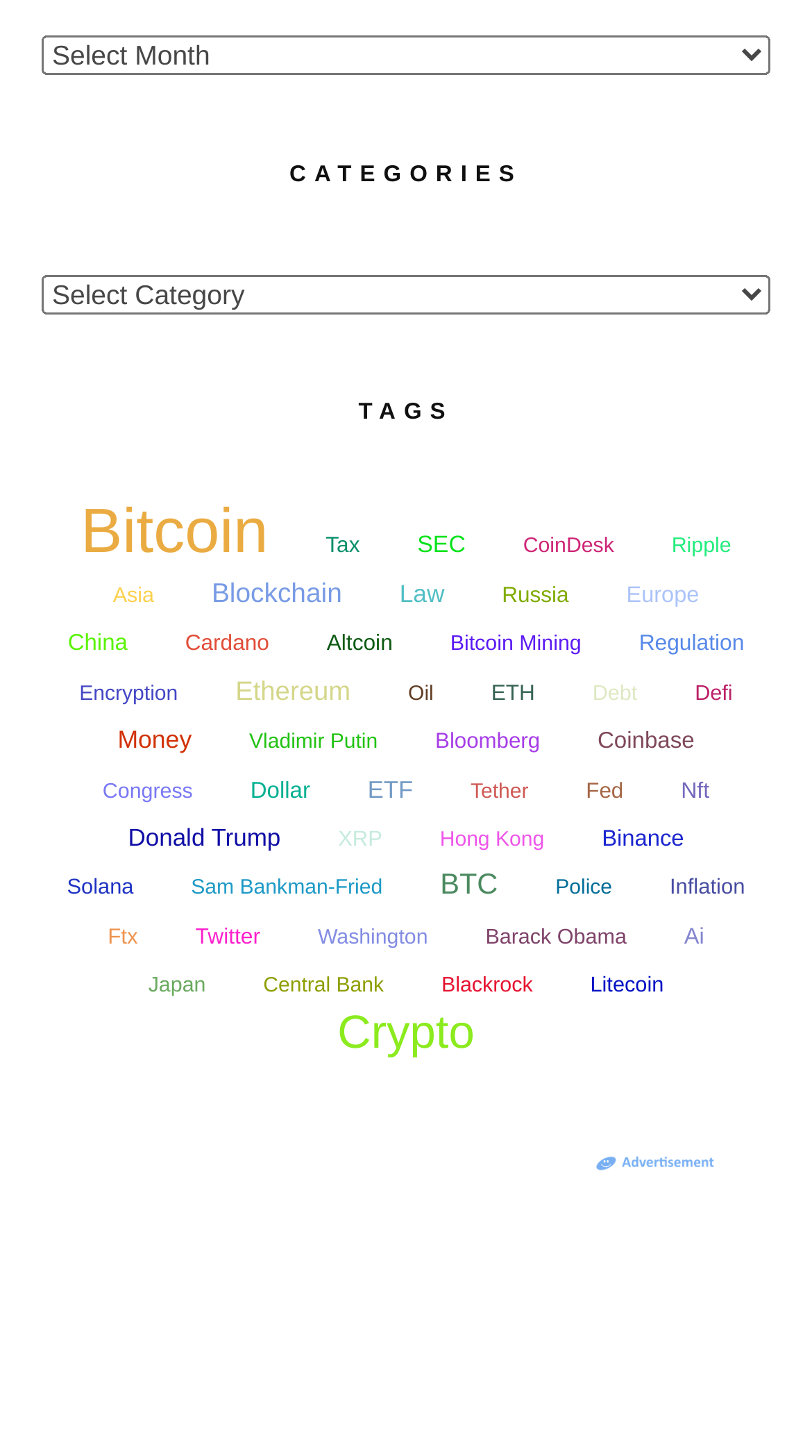Determine the bounding box coordinates of the UI element described below. Use the format (top-left x, top-left y, bottom-right x, bottom-right y) with floating point numbers between 0 and 1: Bloomberg

[0.51, 0.497, 0.691, 0.522]